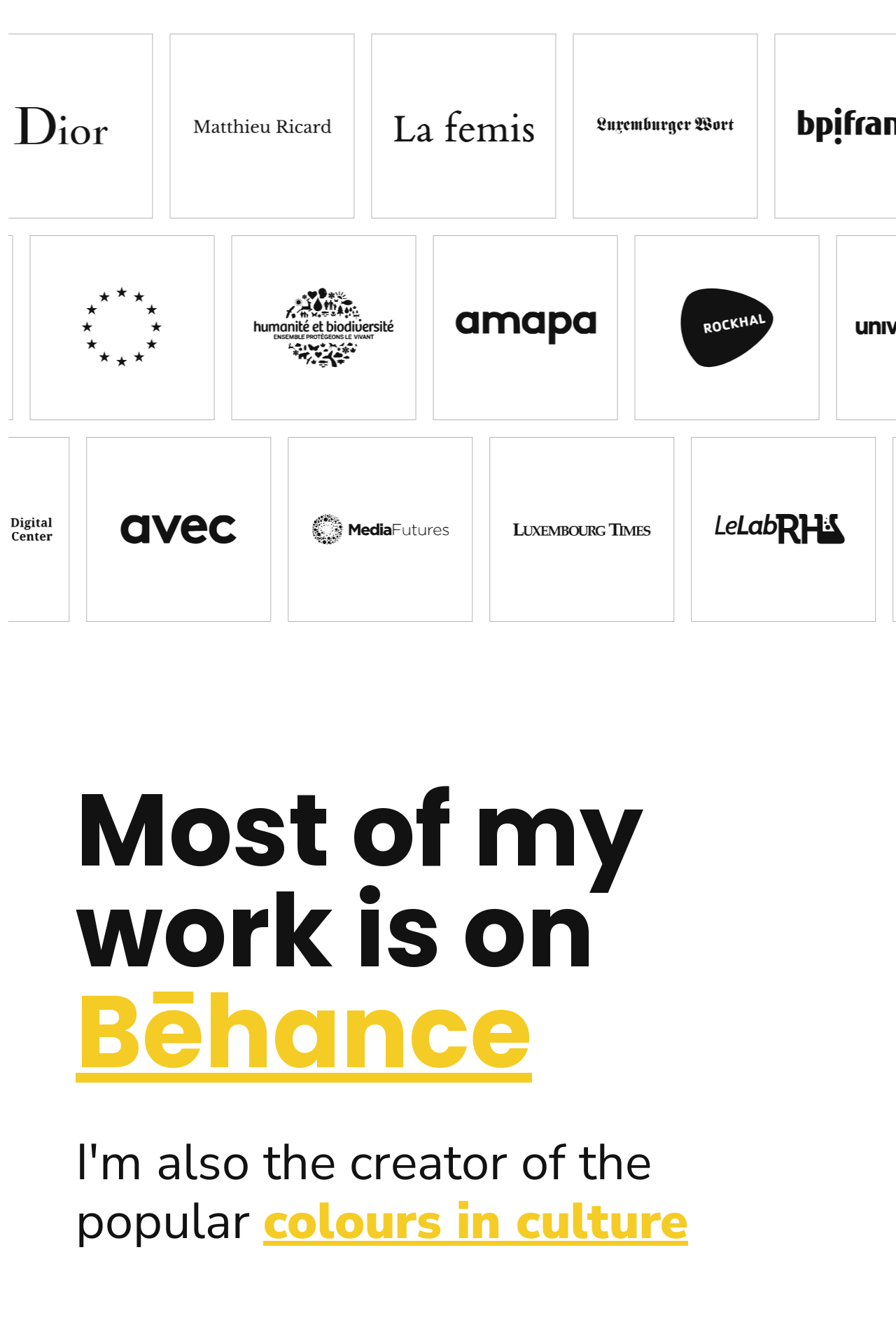Identify the bounding box for the given UI element using the description provided. Coordinates should be in the format (top-left x, top-left y, bottom-right x, bottom-right y) and must be between 0 and 1. Here is the description: Bēhance

[0.084, 0.728, 0.594, 0.834]